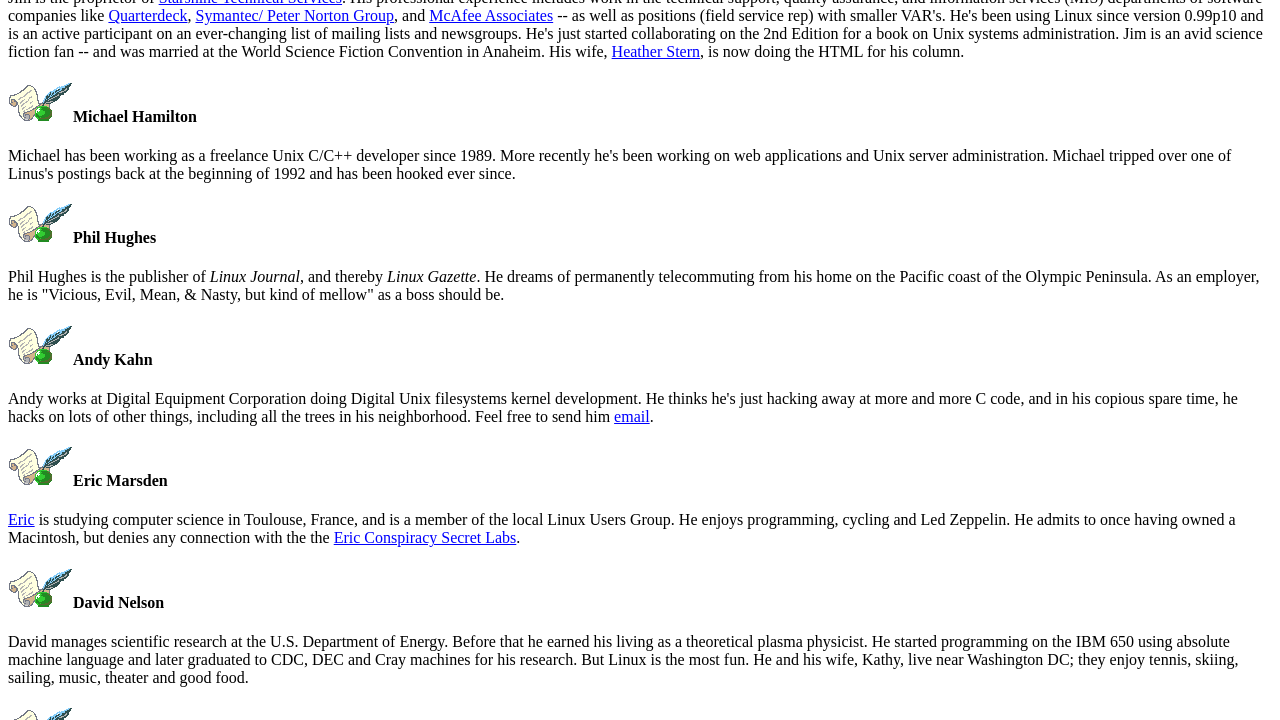Using the provided element description: "Symantec/ Peter Norton Group", identify the bounding box coordinates. The coordinates should be four floats between 0 and 1 in the order [left, top, right, bottom].

[0.153, 0.01, 0.308, 0.034]